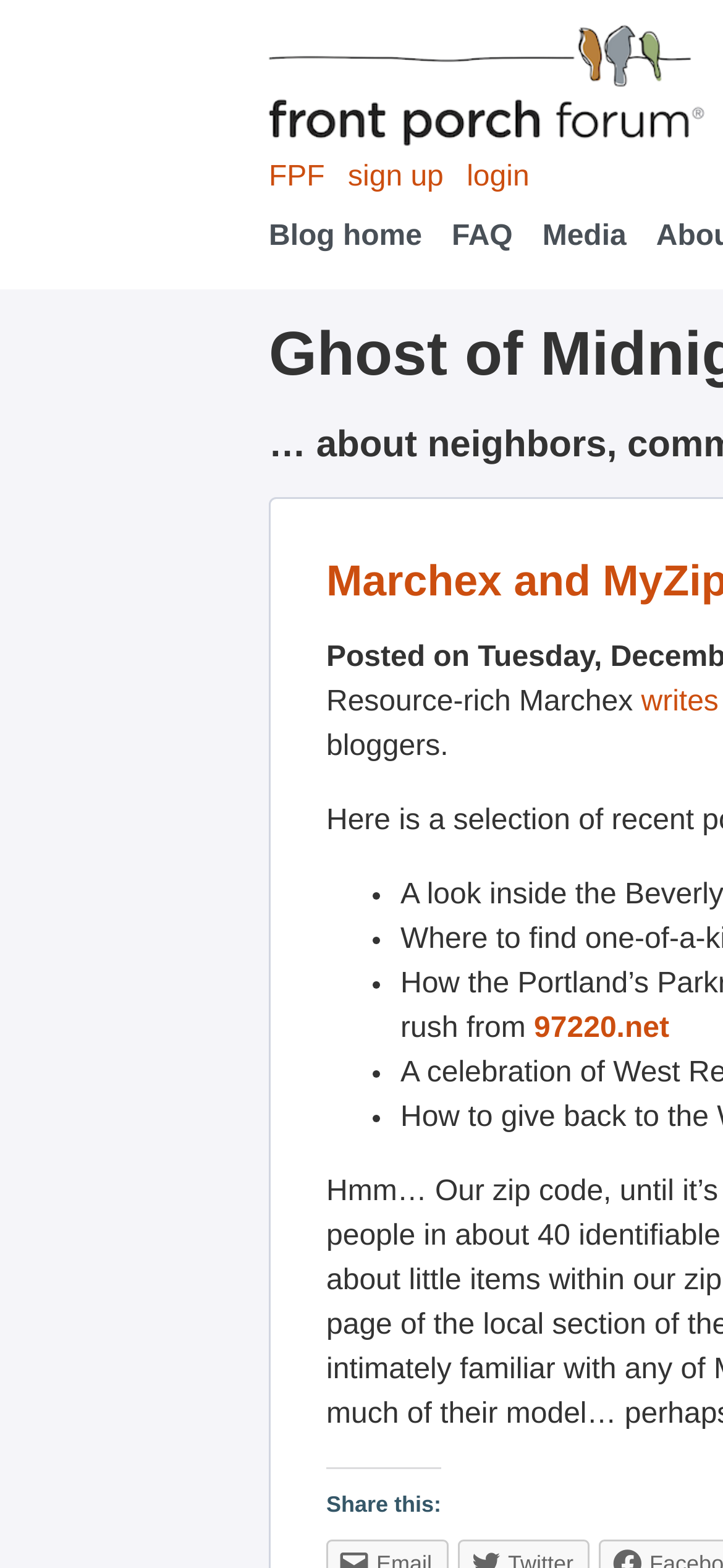Describe all the significant parts and information present on the webpage.

The webpage appears to be a blog post from "Marchex and MyZip.net get Rolling" with a focus on the trial of MyZip.net, a network of paid local bloggers. 

At the top left of the page, there is a logo image with a corresponding link. To the right of the logo, there are three links: "FPF", "sign up", and "login". Below these links, there are four more links: "Blog home", "FAQ", "Media", and another unspecified link.

The main content of the page starts with a heading "Resource-rich Marchex" followed by a list of bullet points, each containing a link to a different local blogger site, such as "97220.net". The list of links is positioned in the middle of the page.

At the bottom of the page, there is a heading "Share this:" which suggests that the page may have social media sharing options or other ways to share the content.